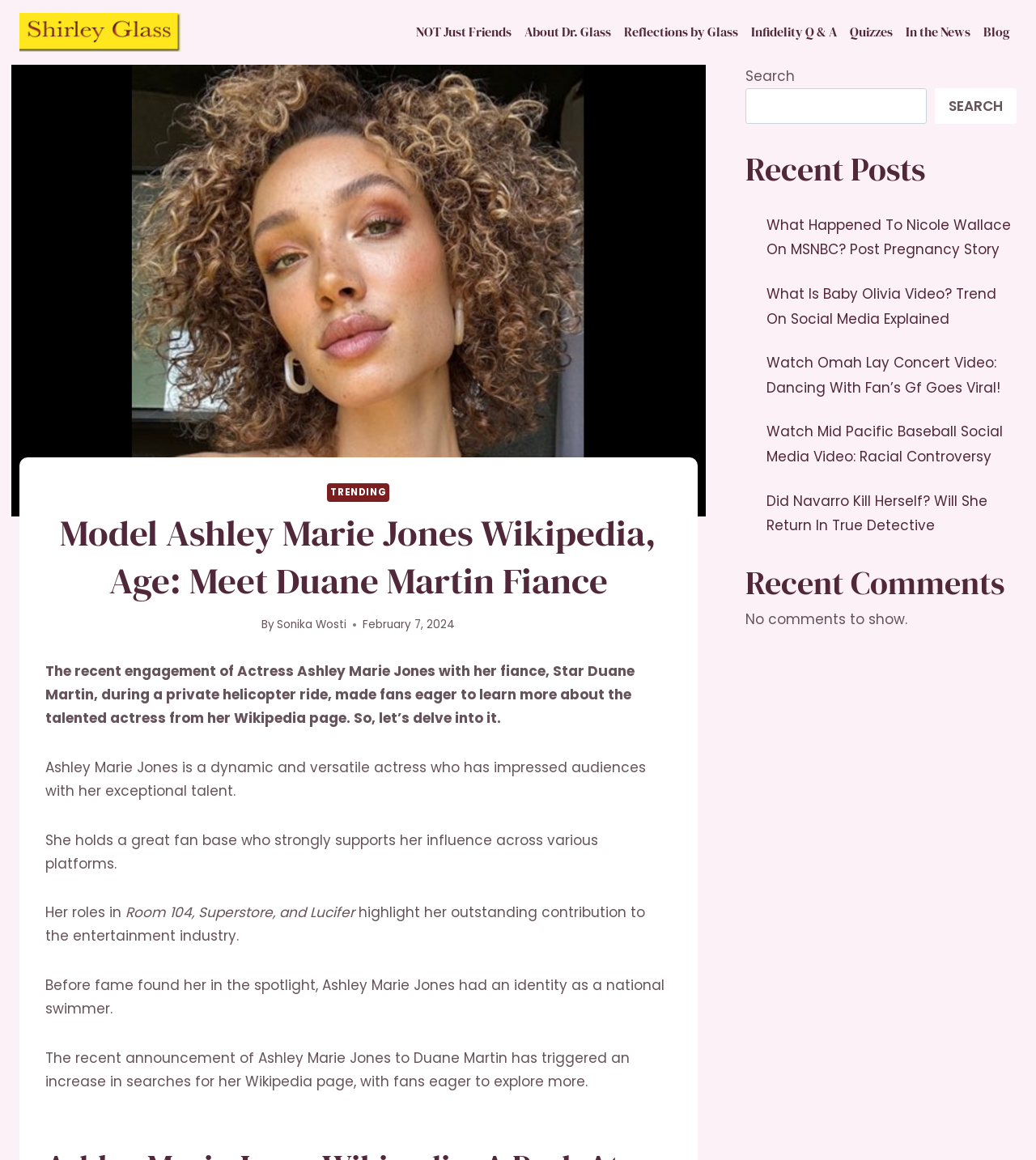Can you find the bounding box coordinates for the UI element given this description: "Sonika Wosti"? Provide the coordinates as four float numbers between 0 and 1: [left, top, right, bottom].

[0.267, 0.532, 0.335, 0.545]